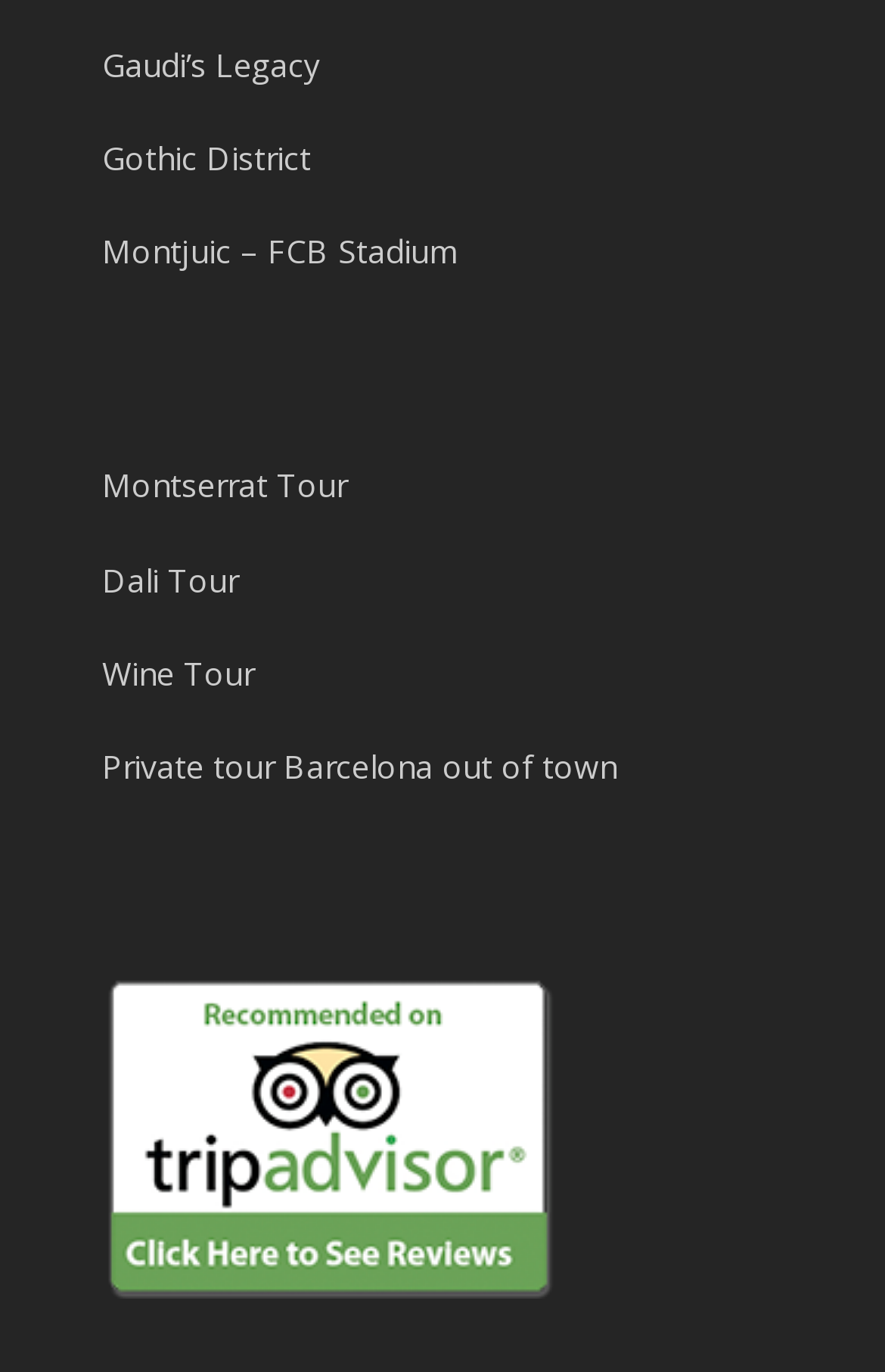Please provide a comprehensive answer to the question based on the screenshot: Is there an image associated with the 'Barcelona private tour guide' option?

I examined the webpage structure and found that there is an image element associated with the 'Barcelona private tour guide' link, which is located below the link text.